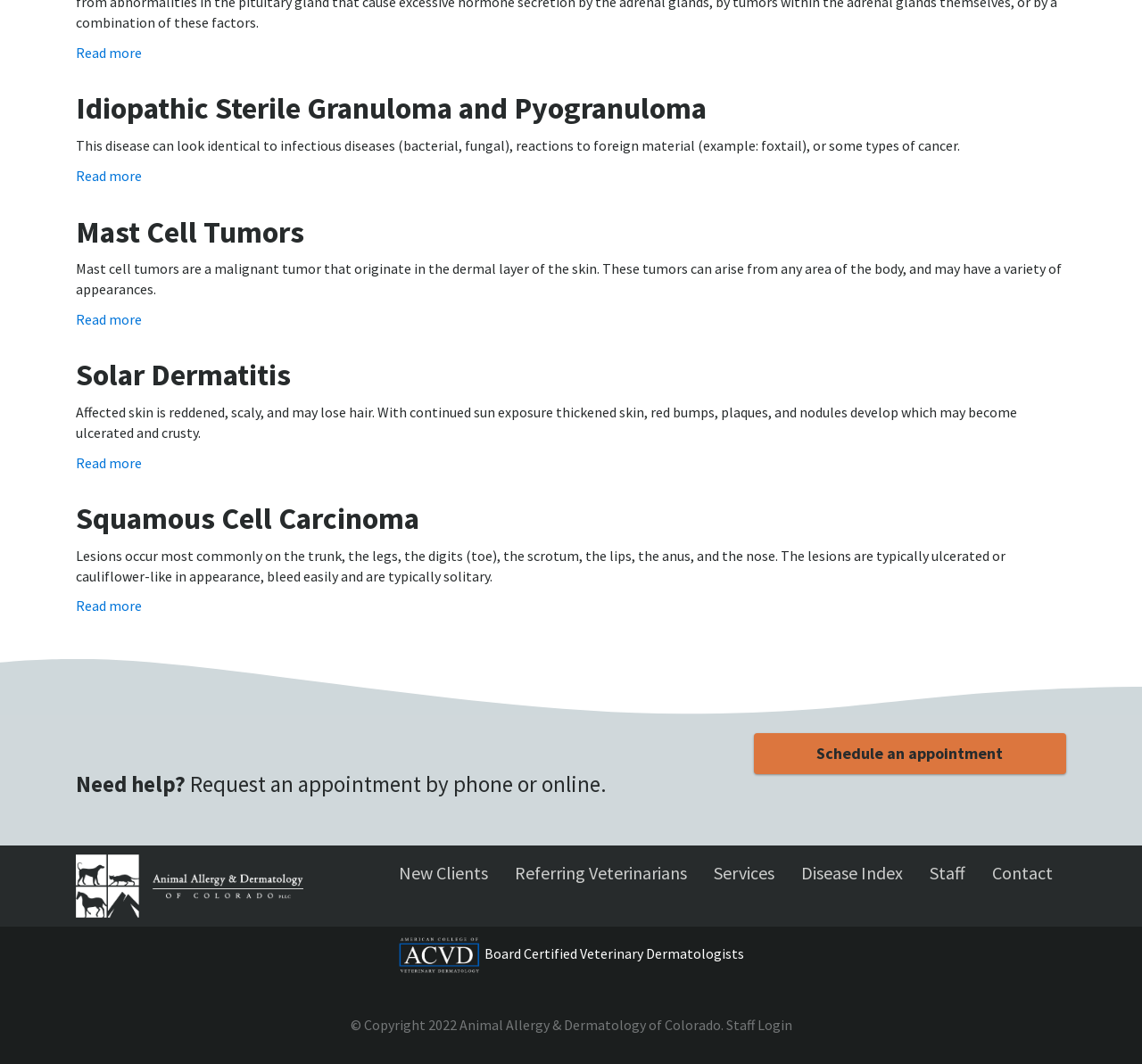Bounding box coordinates are specified in the format (top-left x, top-left y, bottom-right x, bottom-right y). All values are floating point numbers bounded between 0 and 1. Please provide the bounding box coordinate of the region this sentence describes: Staff Login

[0.636, 0.954, 0.693, 0.971]